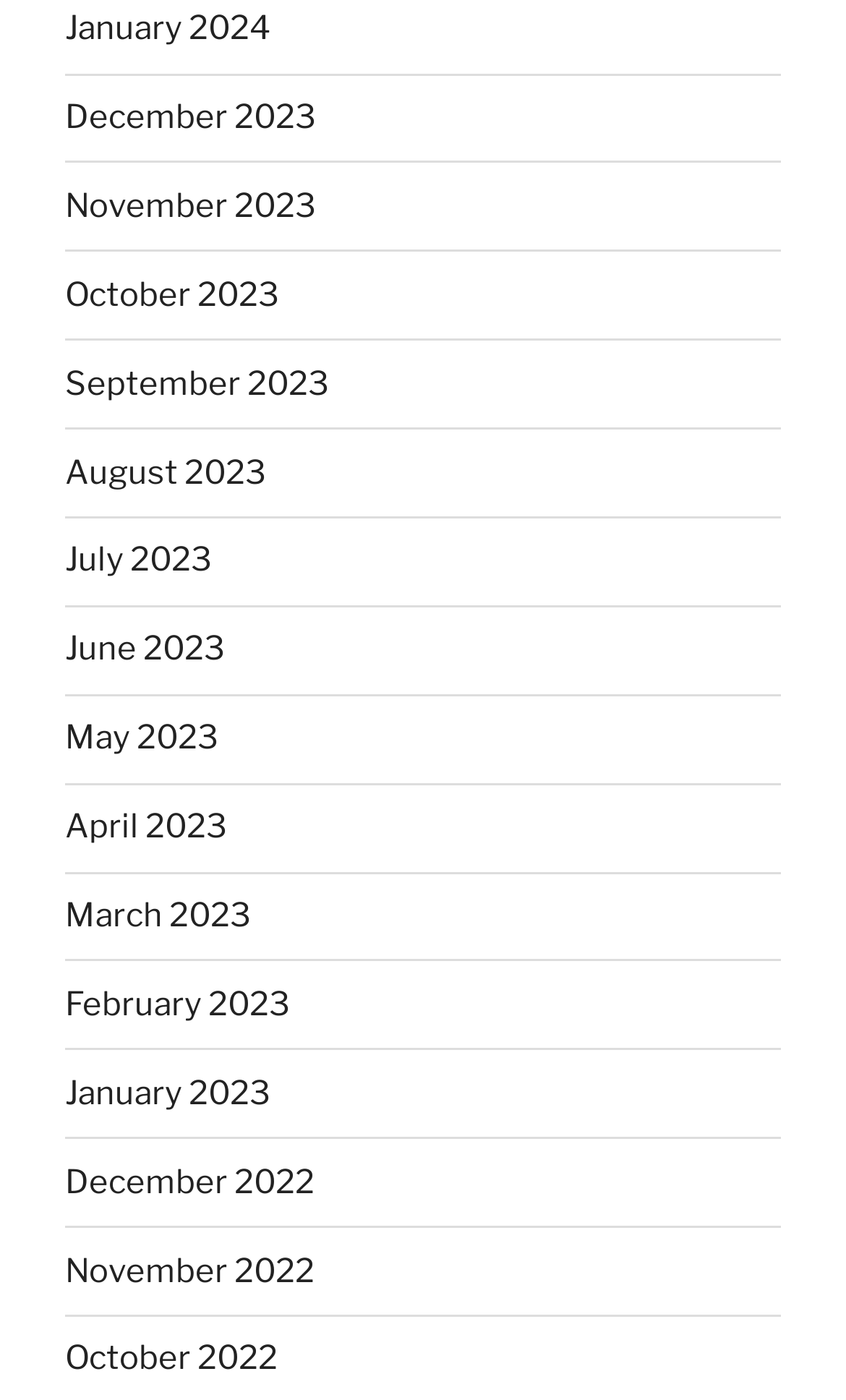How many links are there on the webpage?
Using the image as a reference, deliver a detailed and thorough answer to the question.

I counted the number of links on the webpage, and there are 12 links, each representing a month from January 2024 to December 2022.